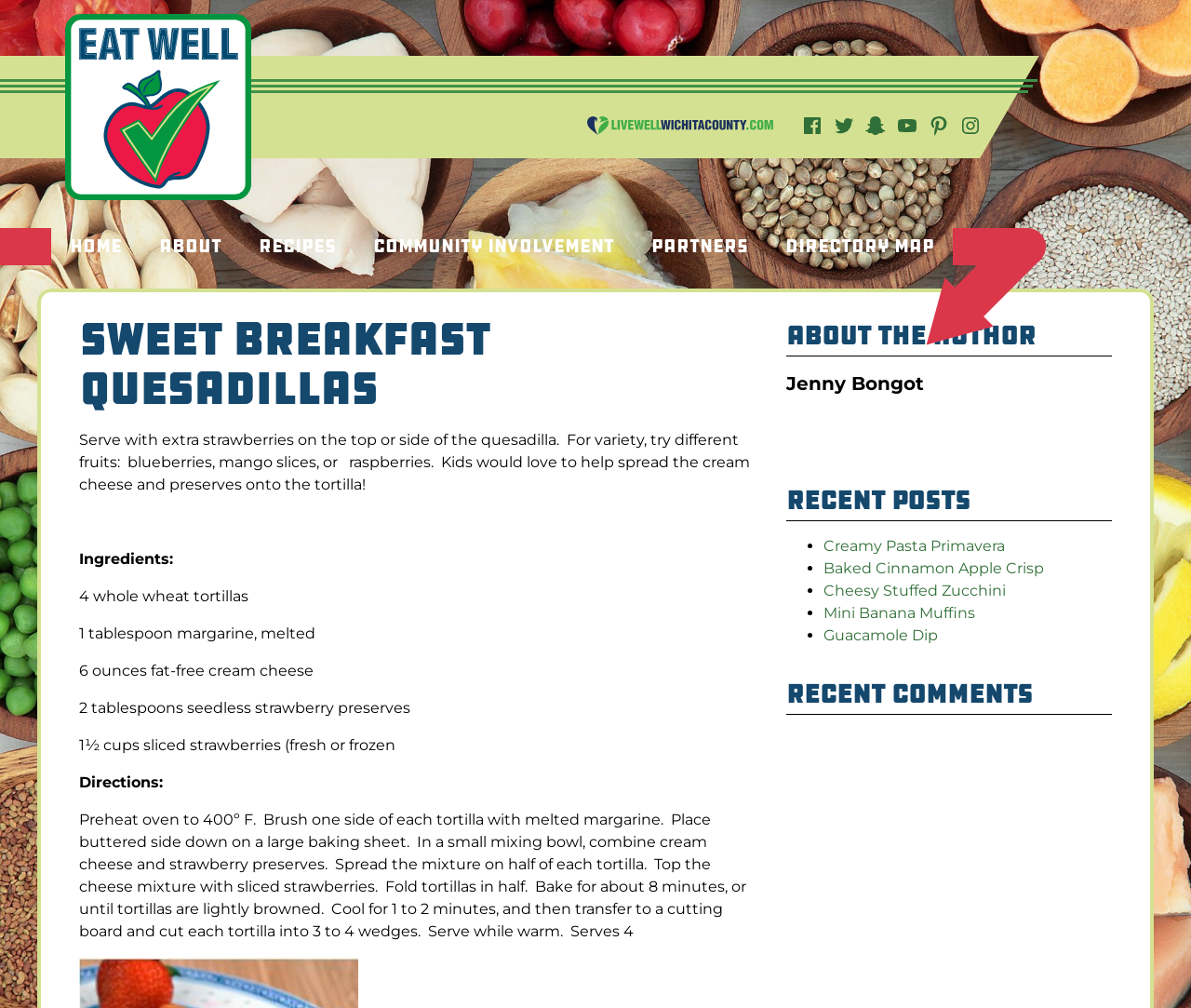Utilize the details in the image to give a detailed response to the question: What is the name of the recipe on this webpage?

I determined the answer by looking at the heading element with the text 'Sweet Breakfast Quesadillas' which is a prominent element on the webpage, indicating that it is the main topic of the page.